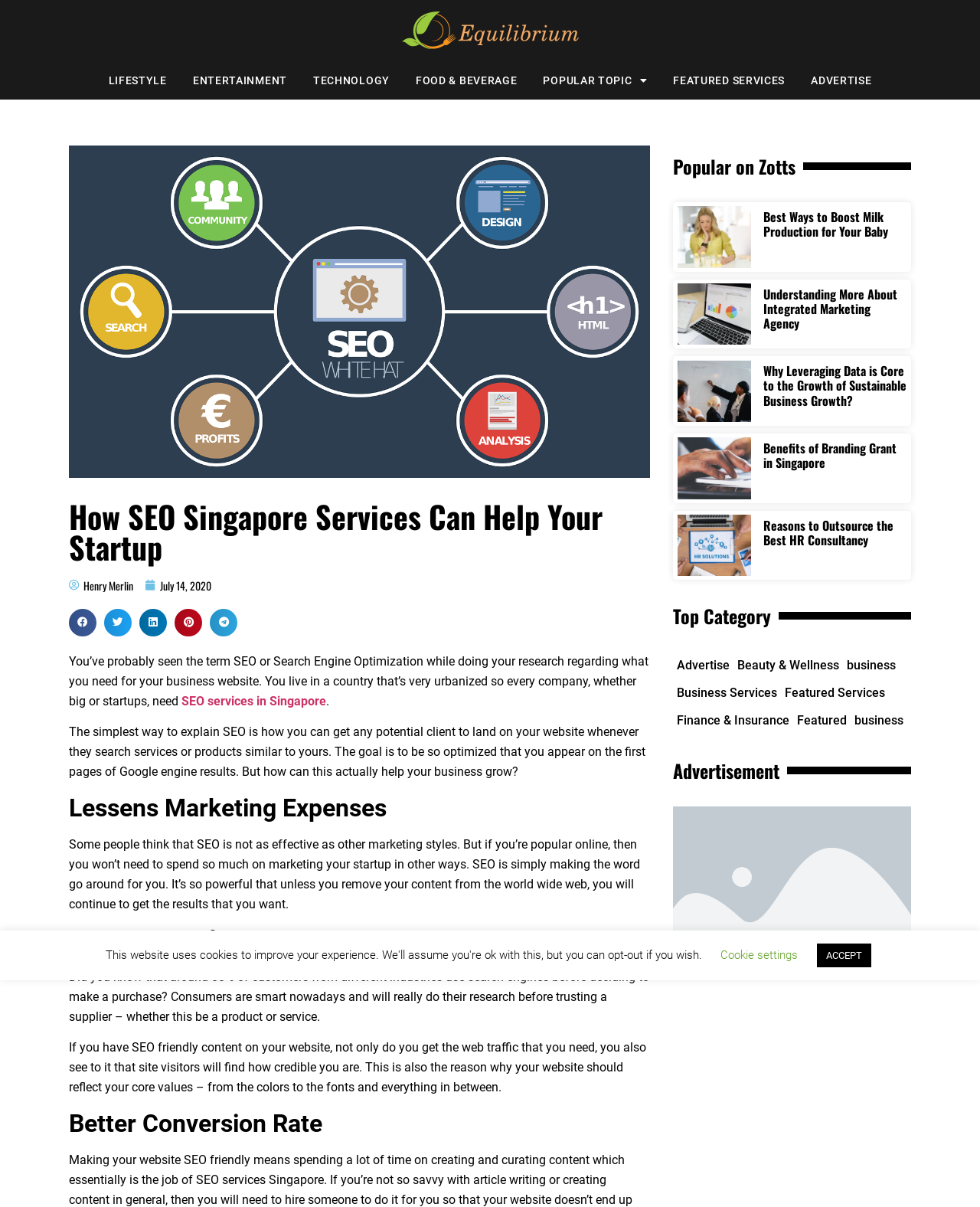What is the benefit of having SEO friendly content?
Give a one-word or short phrase answer based on the image.

To get web traffic and credibility